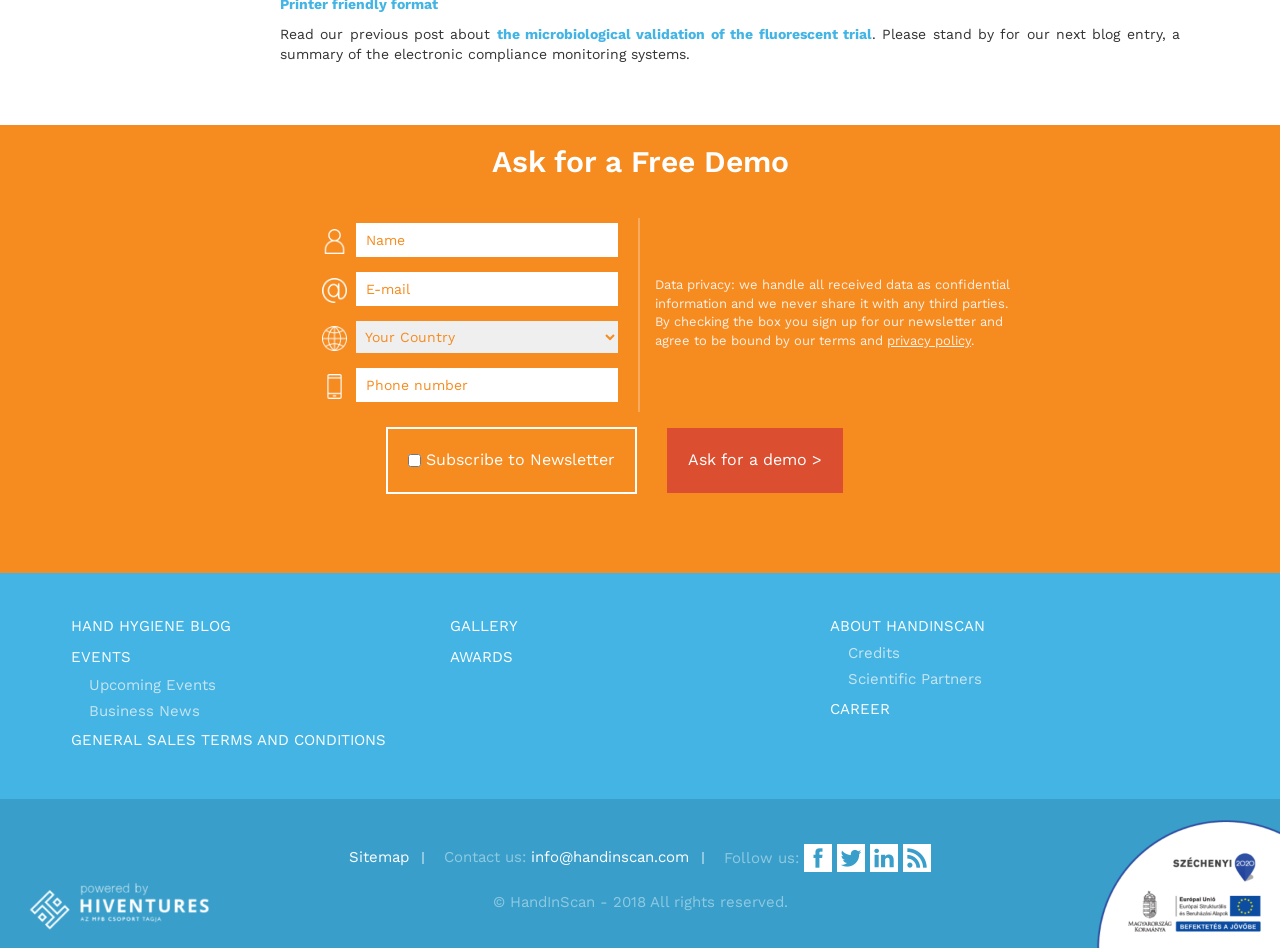What is the purpose of the newsletter?
Answer with a single word or short phrase according to what you see in the image.

To receive updates